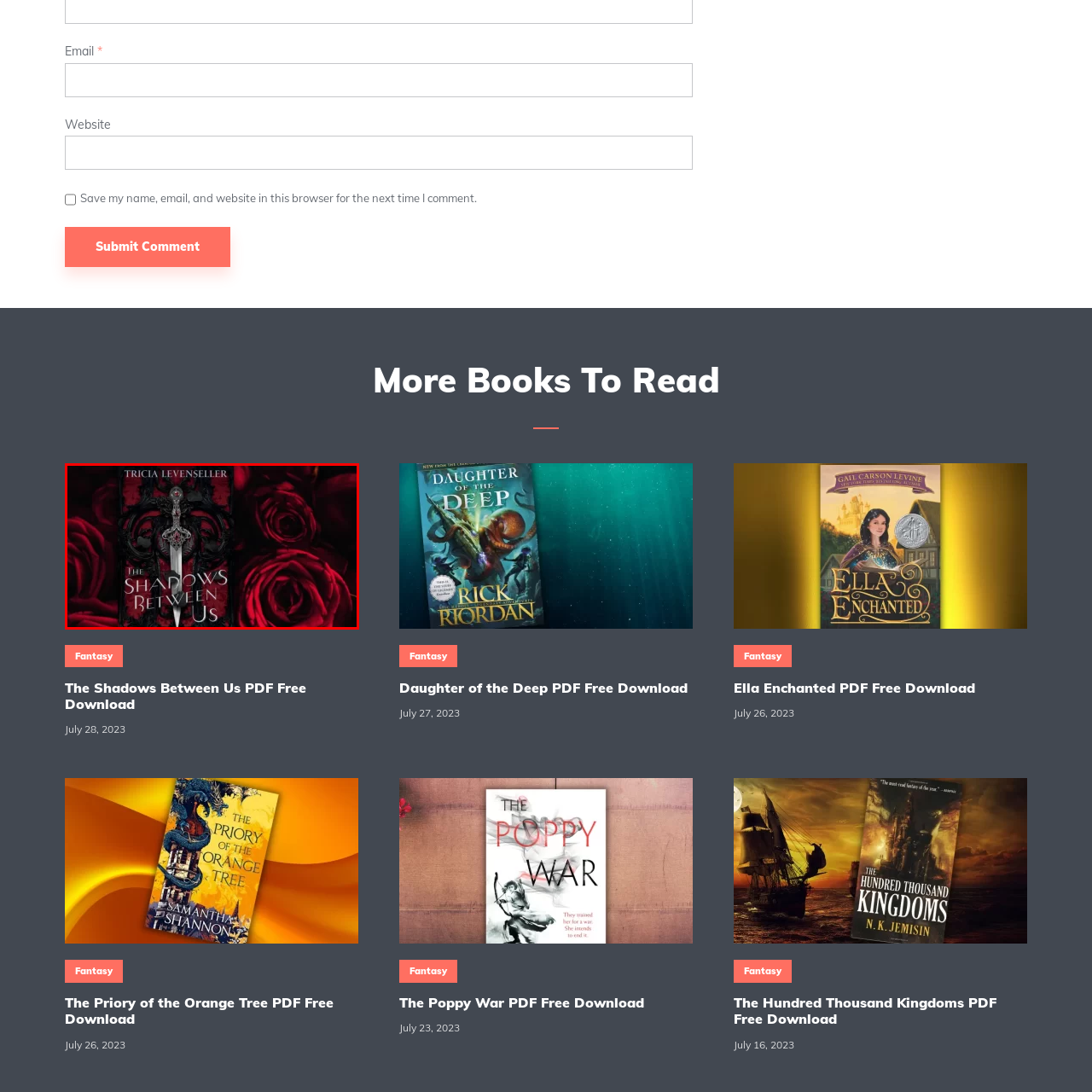What is the background color of the book cover?
Check the image inside the red boundary and answer the question using a single word or brief phrase.

Dark